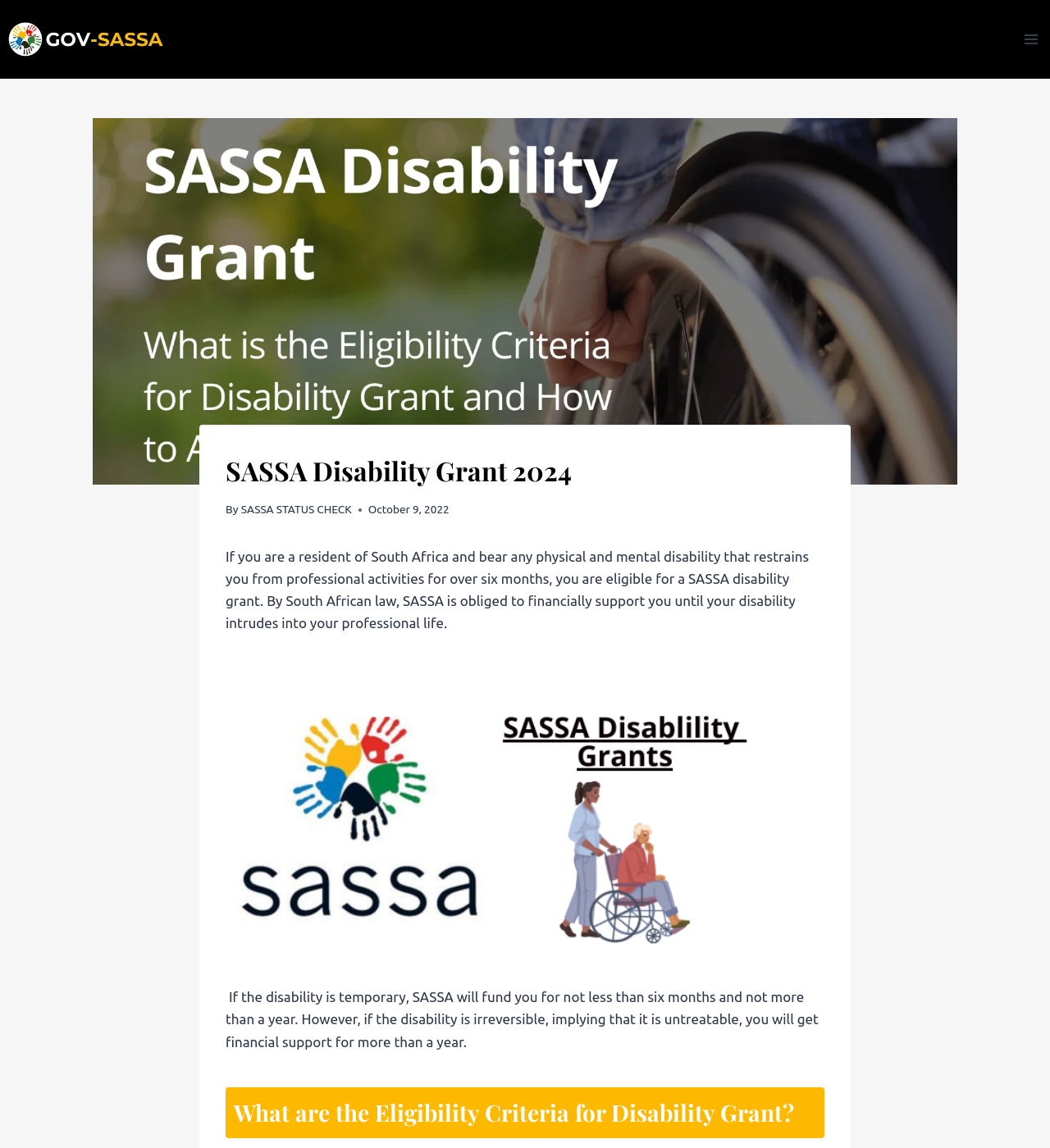Please locate and retrieve the main header text of the webpage.

SASSA Disability Grant 2024